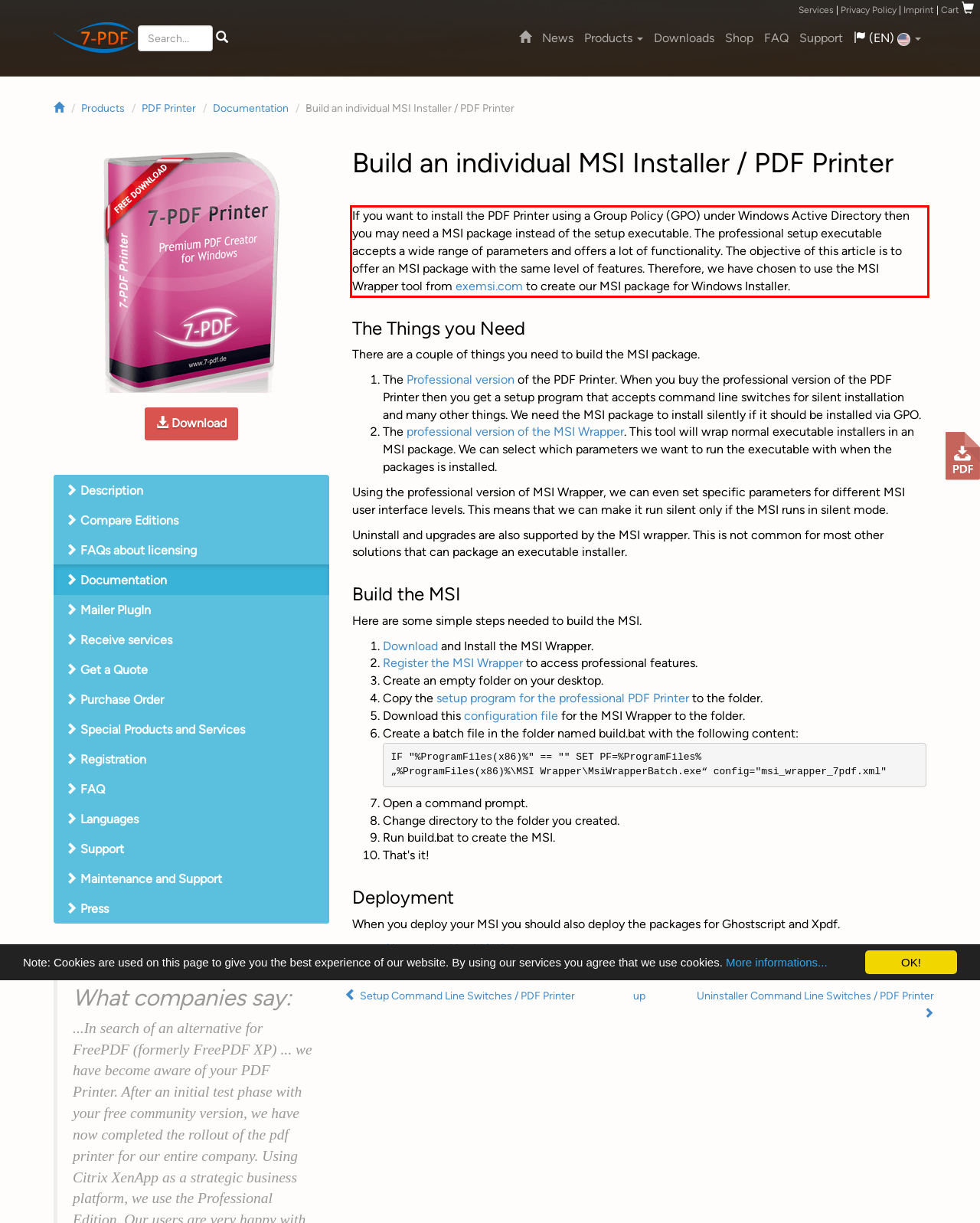In the given screenshot, locate the red bounding box and extract the text content from within it.

If you want to install the PDF Printer using a Group Policy (GPO) under Windows Active Directory then you may need a MSI package instead of the setup executable. The professional setup executable accepts a wide range of parameters and offers a lot of functionality. The objective of this article is to offer an MSI package with the same level of features. Therefore, we have chosen to use the MSI Wrapper tool from exemsi.com to create our MSI package for Windows Installer.